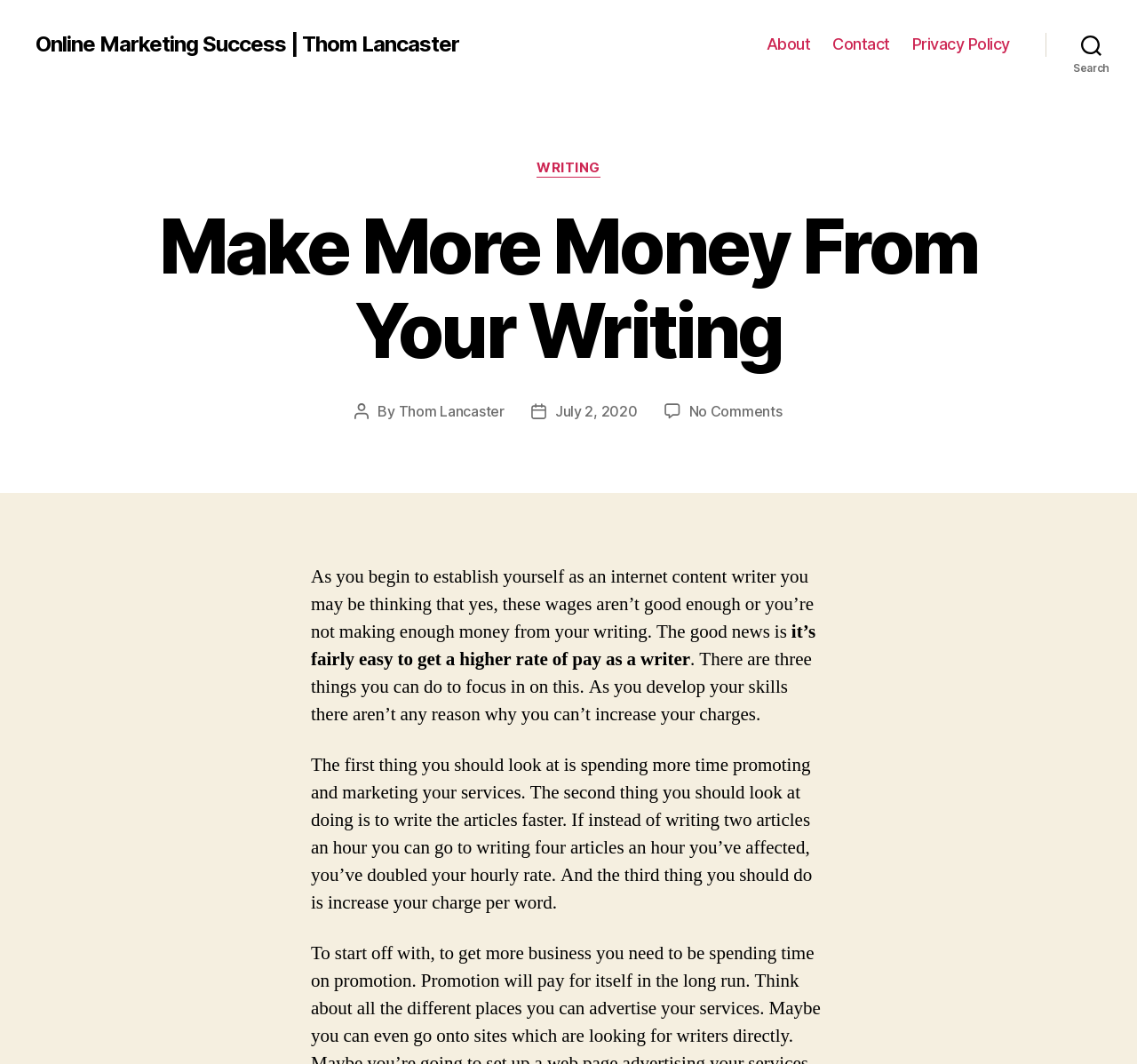How many comments are there on the article?
Please give a detailed and elaborate answer to the question.

The number of comments on the article can be found by looking at the section that says 'No Comments on Make More Money From Your Writing'.